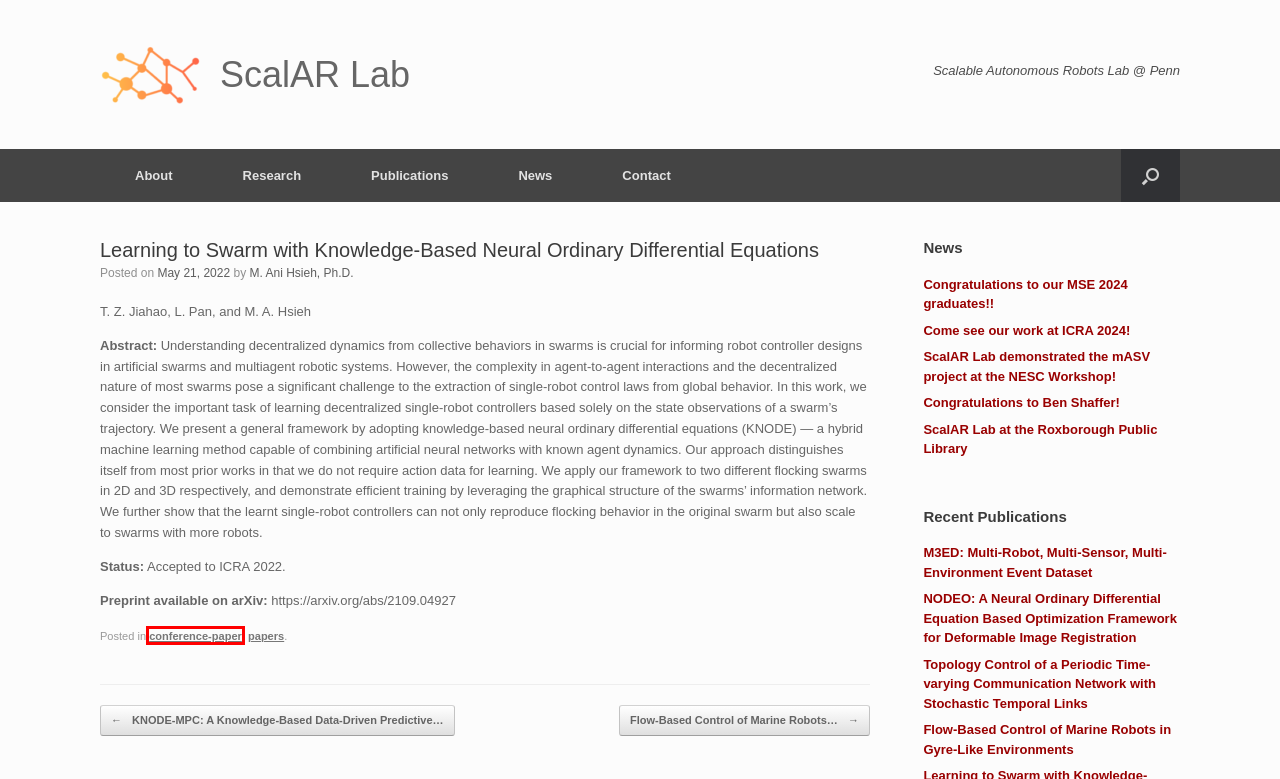Observe the provided screenshot of a webpage that has a red rectangle bounding box. Determine the webpage description that best matches the new webpage after clicking the element inside the red bounding box. Here are the candidates:
A. Come see our work at ICRA 2024! – ScalAR Lab
B. M3ED: Multi-Robot, Multi-Sensor, Multi-Environment Event Dataset – ScalAR Lab
C. Contact – ScalAR Lab
D. Flow-Based Control of Marine Robots in Gyre-Like Environments – ScalAR Lab
E. conference-paper – ScalAR Lab
F. papers – ScalAR Lab
G. Congratulations to Ben Shaffer! – ScalAR Lab
H. KNODE-MPC: A Knowledge-Based Data-Driven Predictive Control Framework for Aerial Robots – ScalAR Lab

E